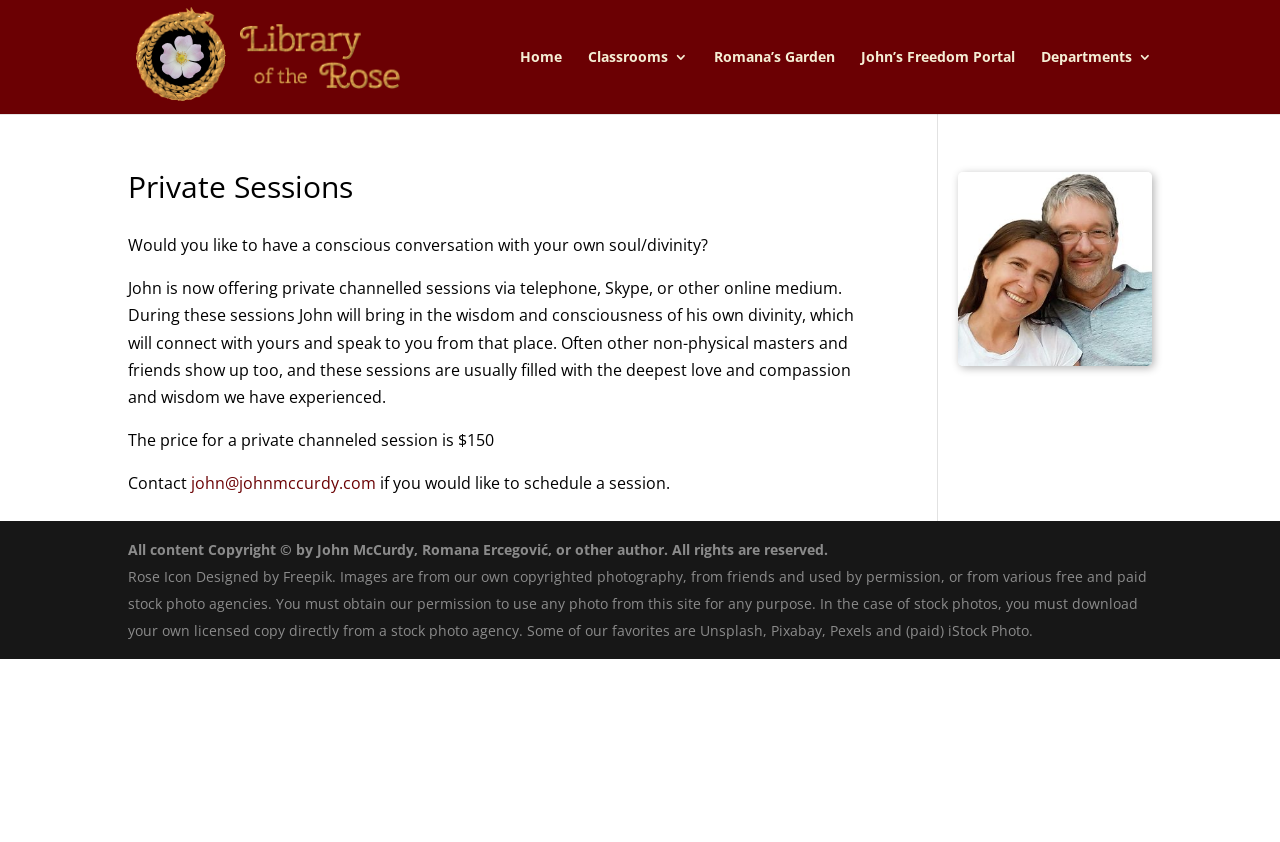Answer the question briefly using a single word or phrase: 
What is the name of the website?

Library of the Rose